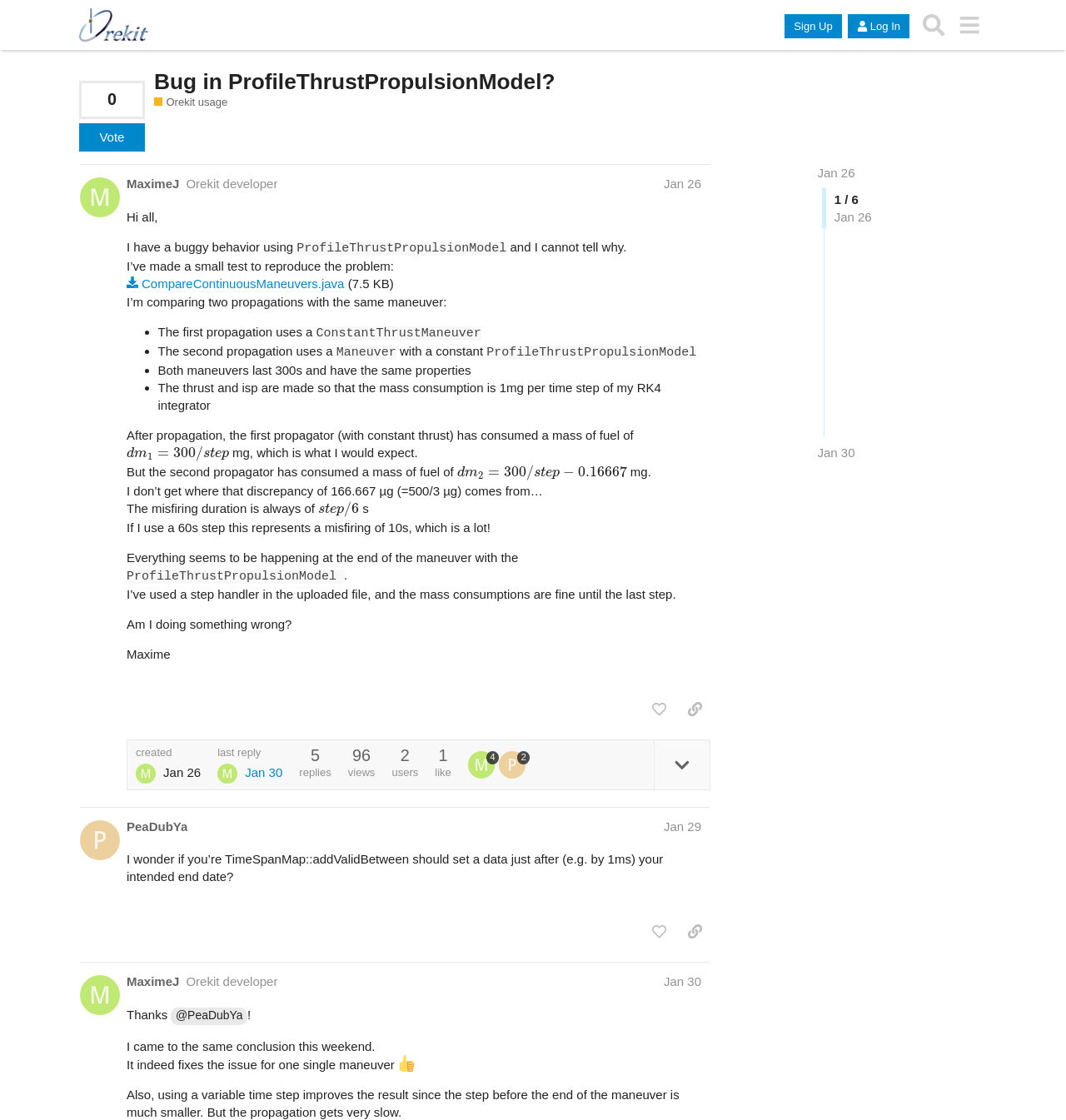Respond to the question below with a concise word or phrase:
What is the size of the uploaded file?

7.5 KB